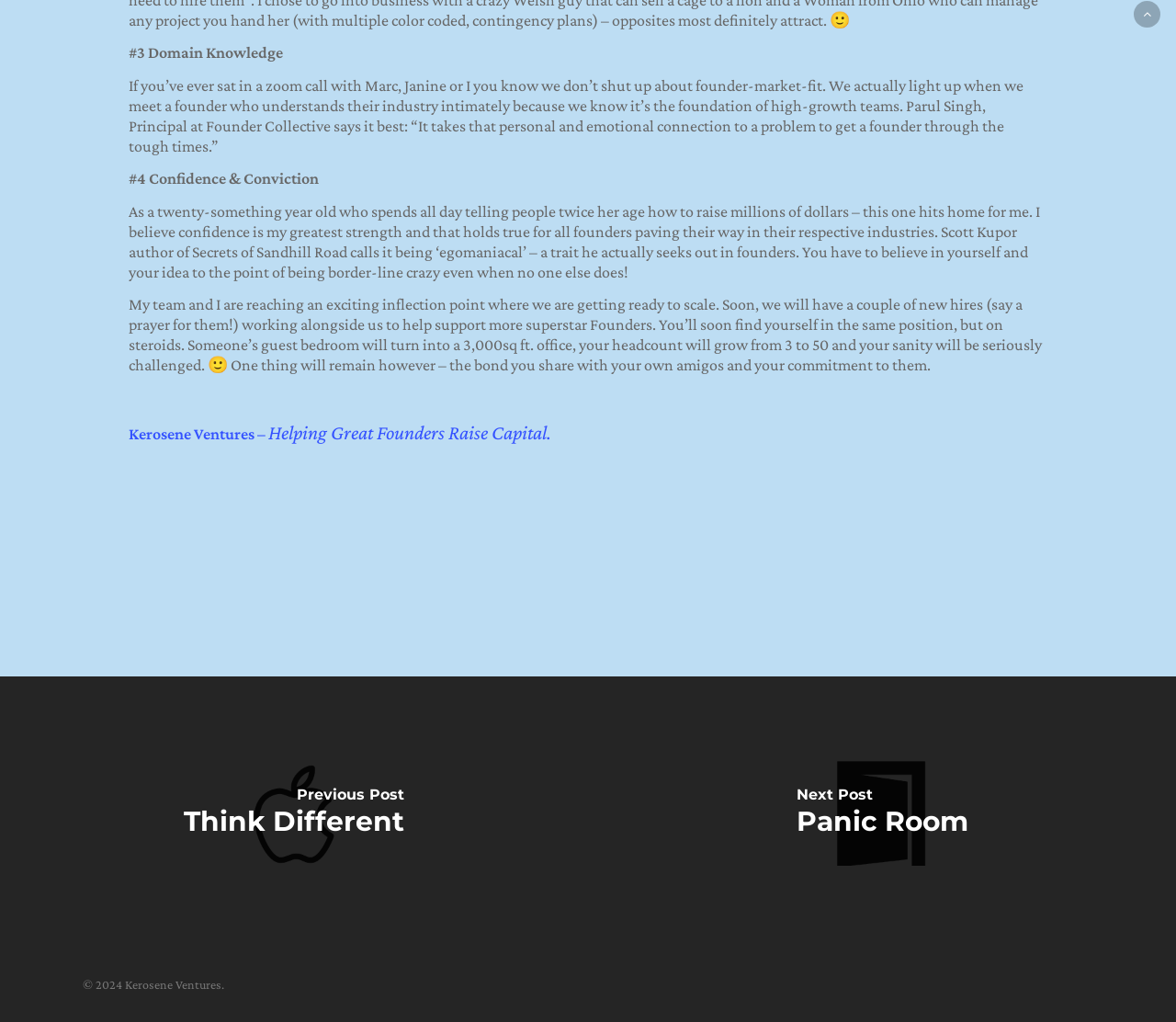What is the name of the venture capital firm?
Based on the visual, give a brief answer using one word or a short phrase.

Kerosene Ventures